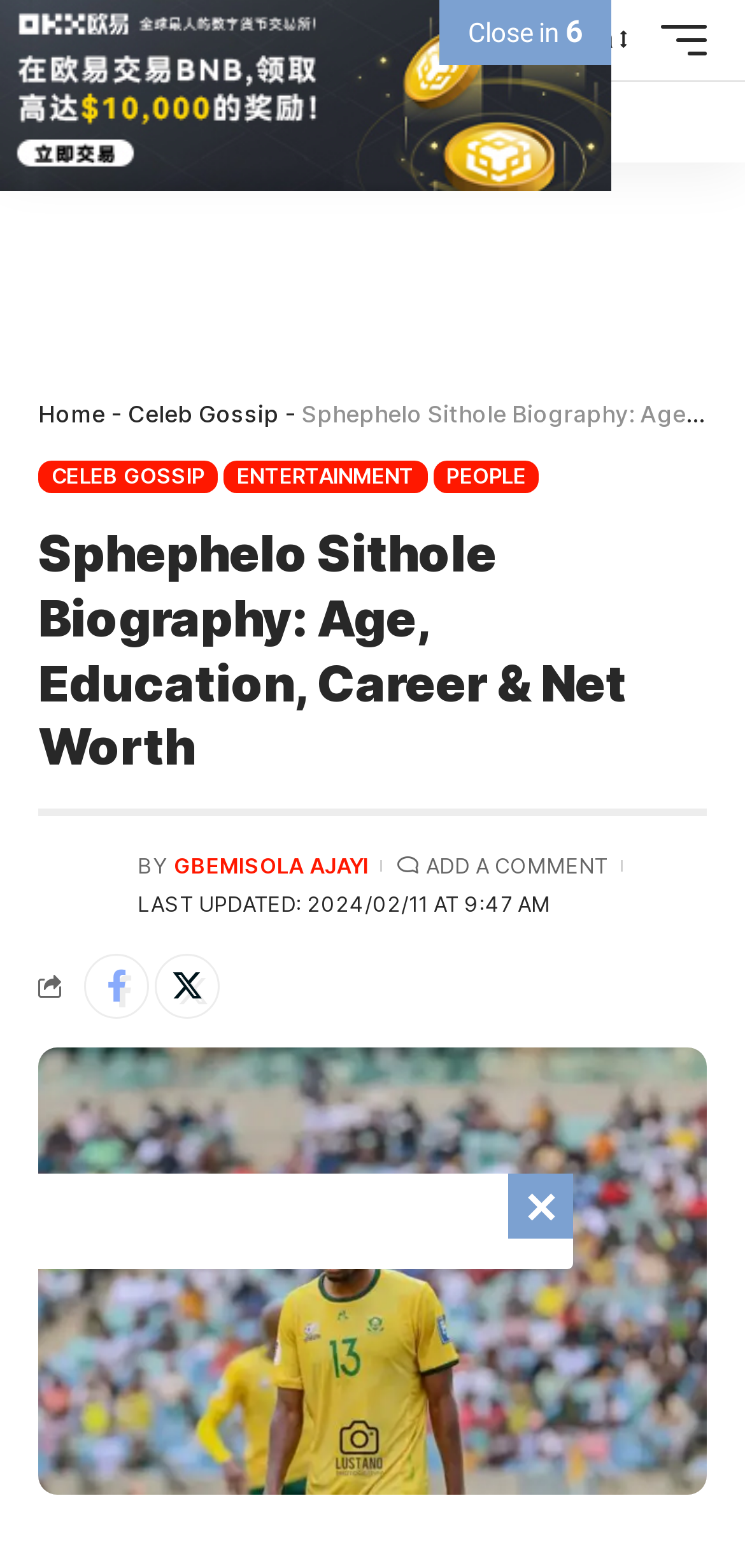Identify the bounding box coordinates of the region I need to click to complete this instruction: "Contact the Chancellor".

None